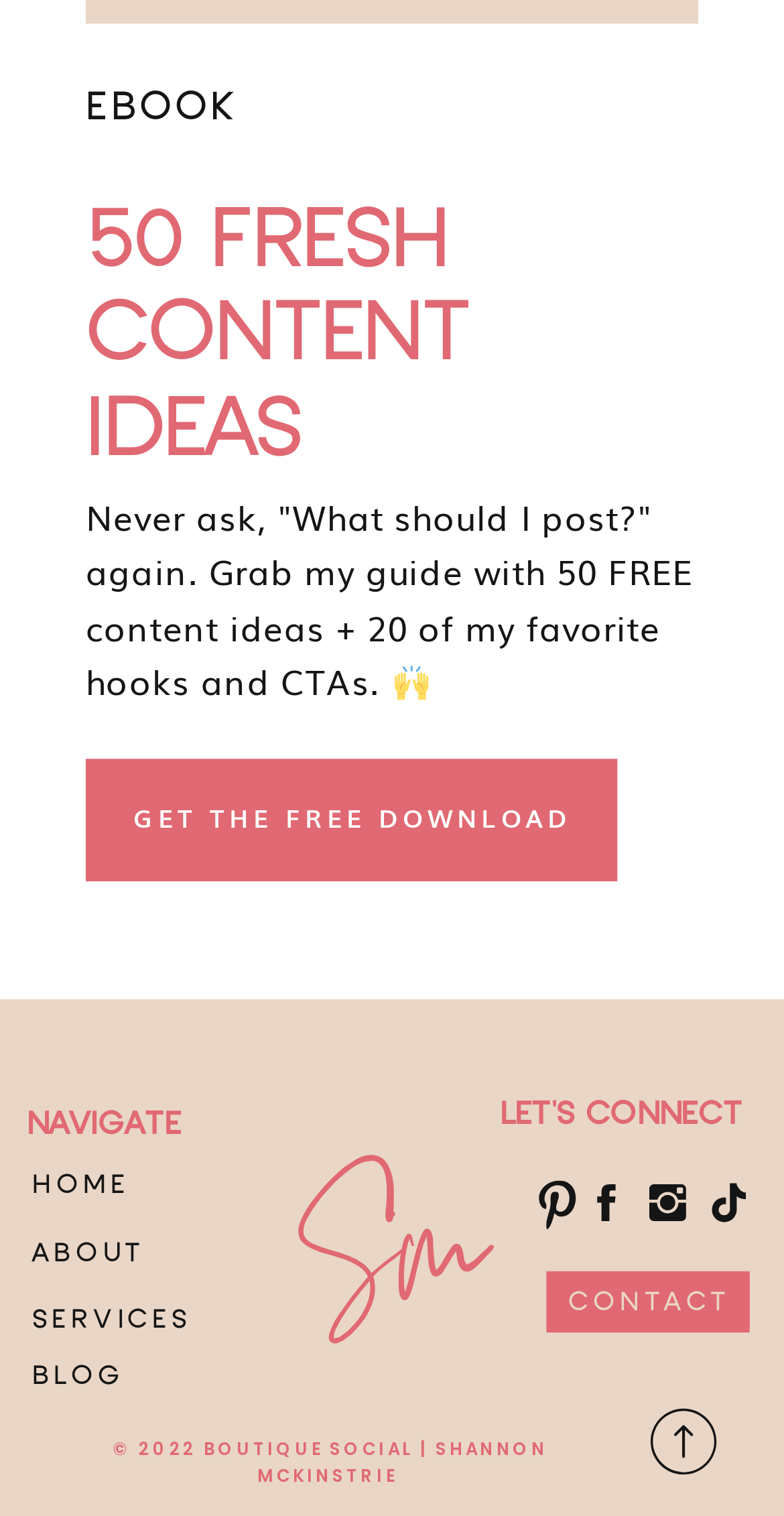Determine the bounding box coordinates of the clickable region to carry out the instruction: "View blog posts".

[0.041, 0.895, 0.419, 0.927]